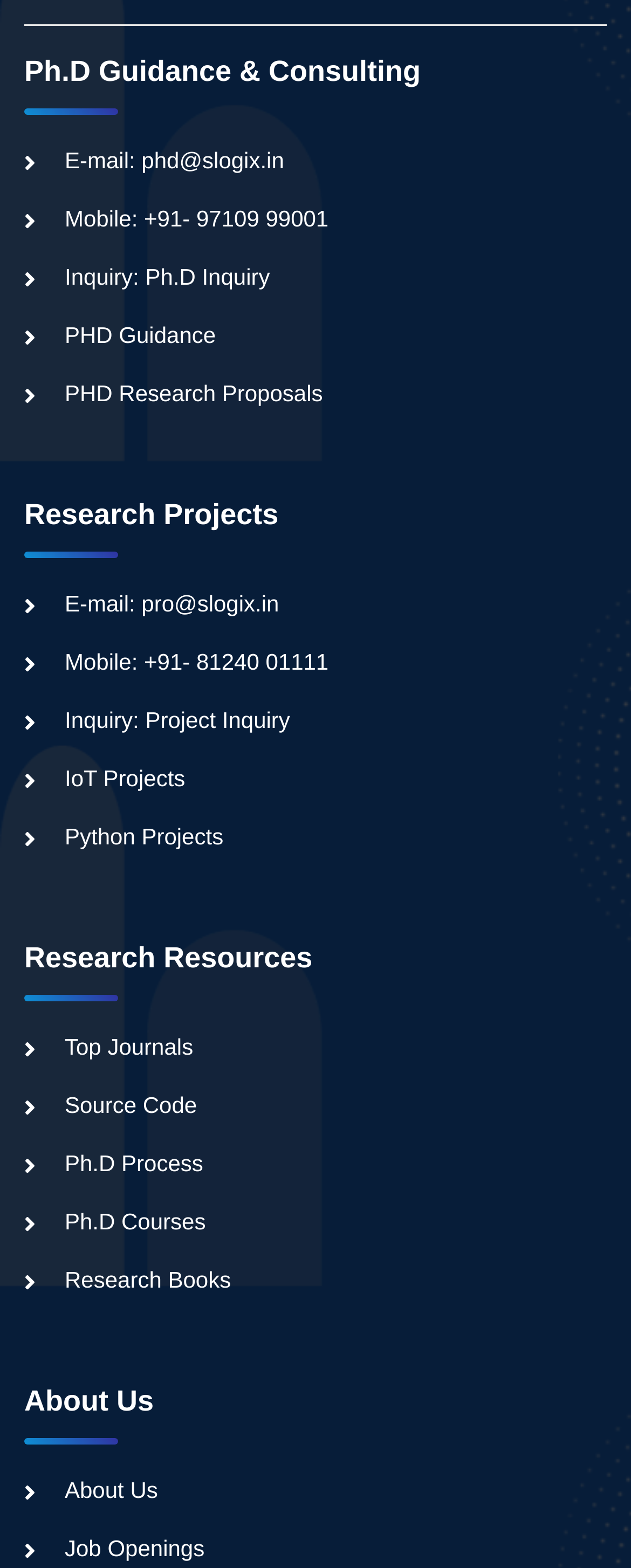Refer to the image and provide an in-depth answer to the question: 
How many headings are there on the webpage?

I counted the number of headings on the webpage and found 4 headings, which are 'Ph.D Guidance & Consulting', 'Research Projects', 'Research Resources', and 'About Us'.